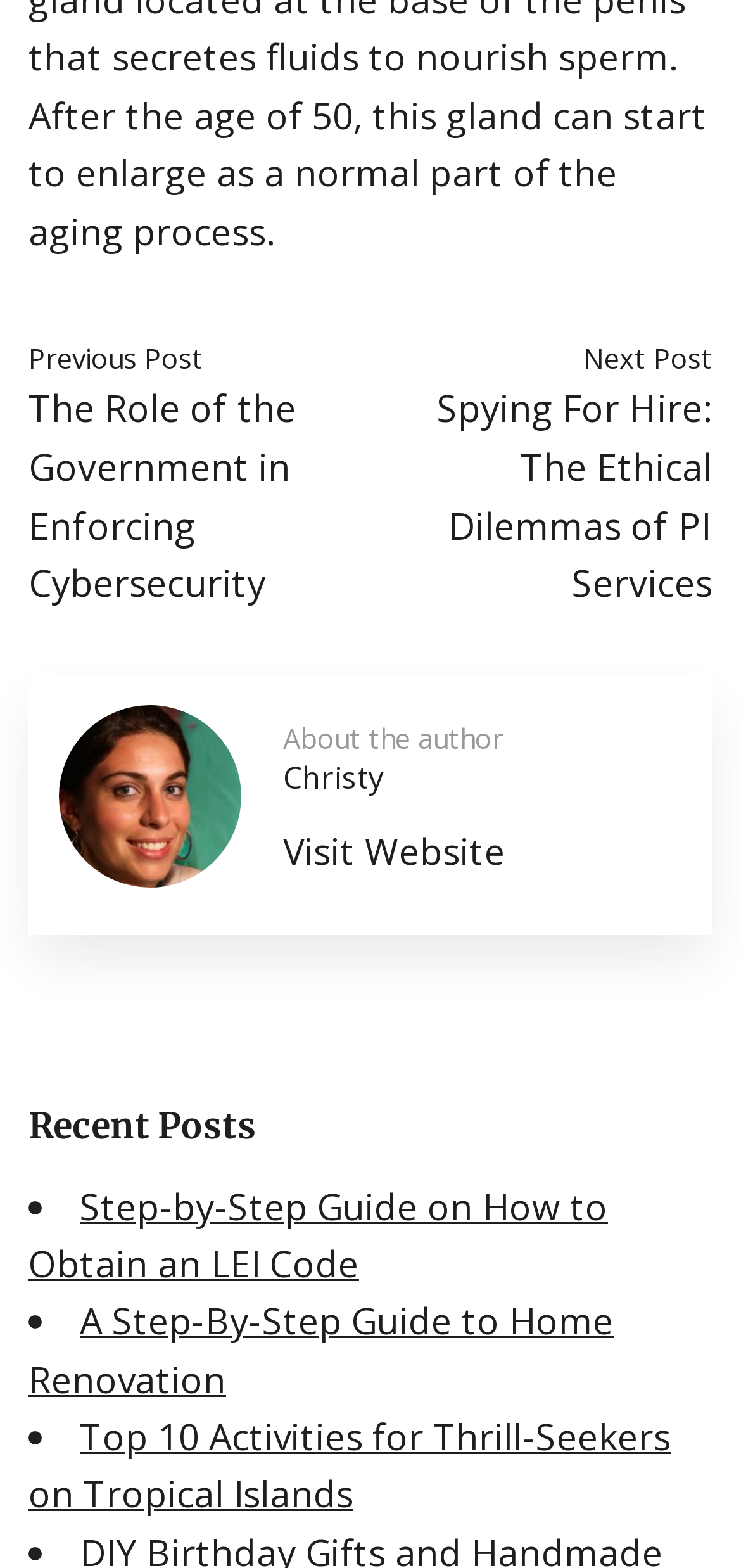Find the bounding box coordinates for the element described here: "Next Post".

[0.787, 0.216, 0.962, 0.24]